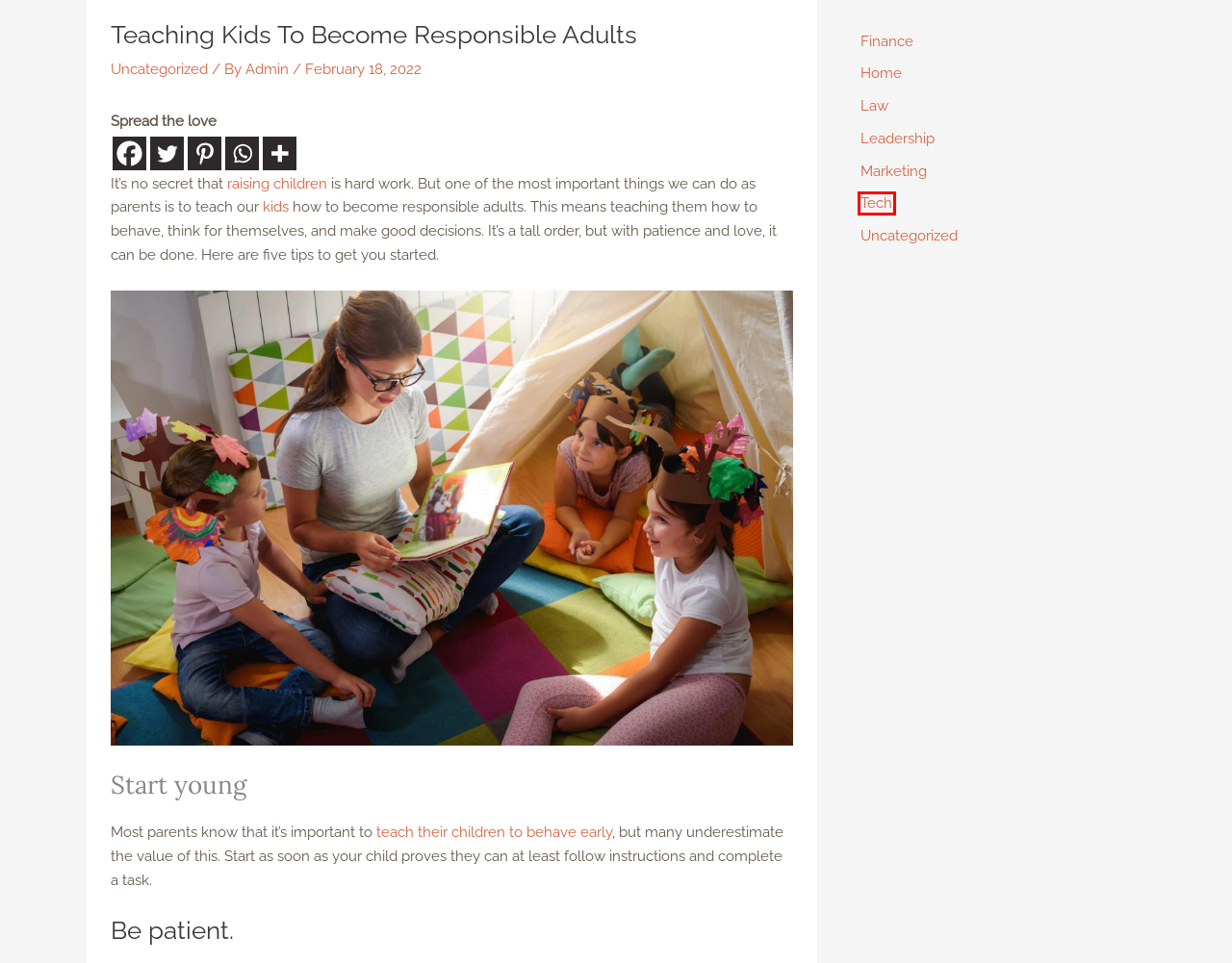Look at the screenshot of the webpage and find the element within the red bounding box. Choose the webpage description that best fits the new webpage that will appear after clicking the element. Here are the candidates:
A. 10 Business That Benefit From Multimedia Marketing - The Midcounty Post
B. The Myth of Joyful Parenthood – Association for Psychological Science – APS
C. Leadership Archives - The Midcounty Post
D. Tech Archives - The Midcounty Post
E. Home Archives - The Midcounty Post
F. Finance Archives - The Midcounty Post
G. Uncategorized Archives - The Midcounty Post
H. Admin, Author at The Midcounty Post

D